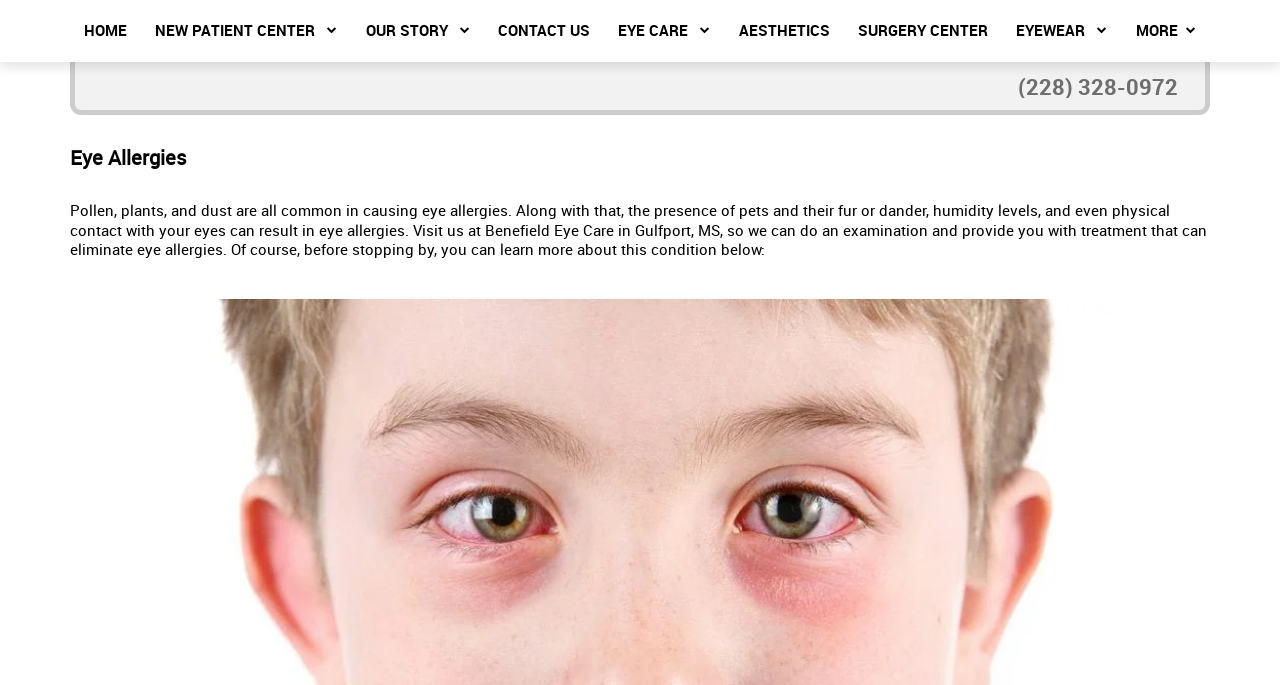Provide a one-word or one-phrase answer to the question:
What is the phone number to call for effective solutions?

(228) 533-8612